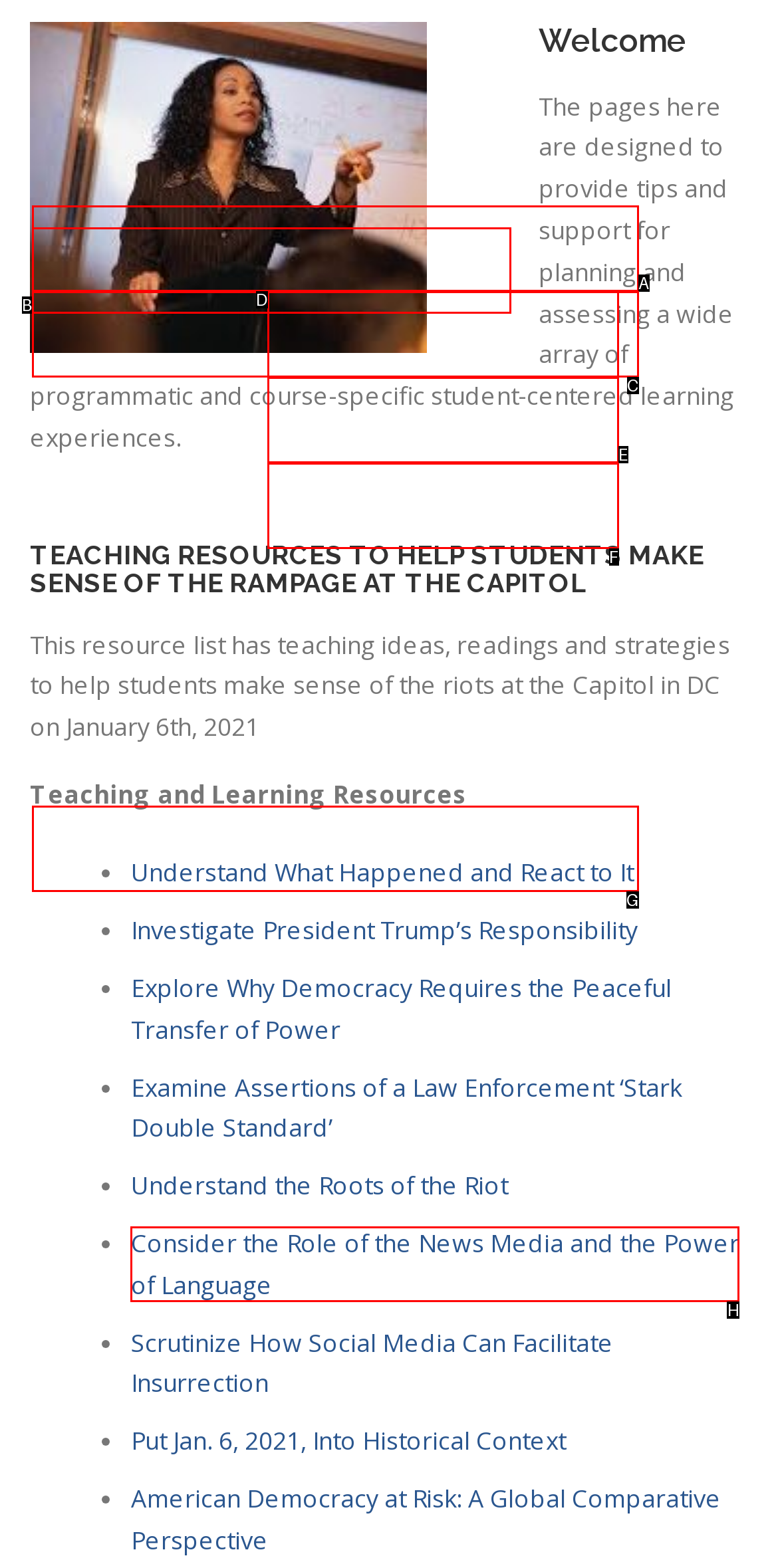Match the HTML element to the description: Contact. Answer with the letter of the correct option from the provided choices.

None